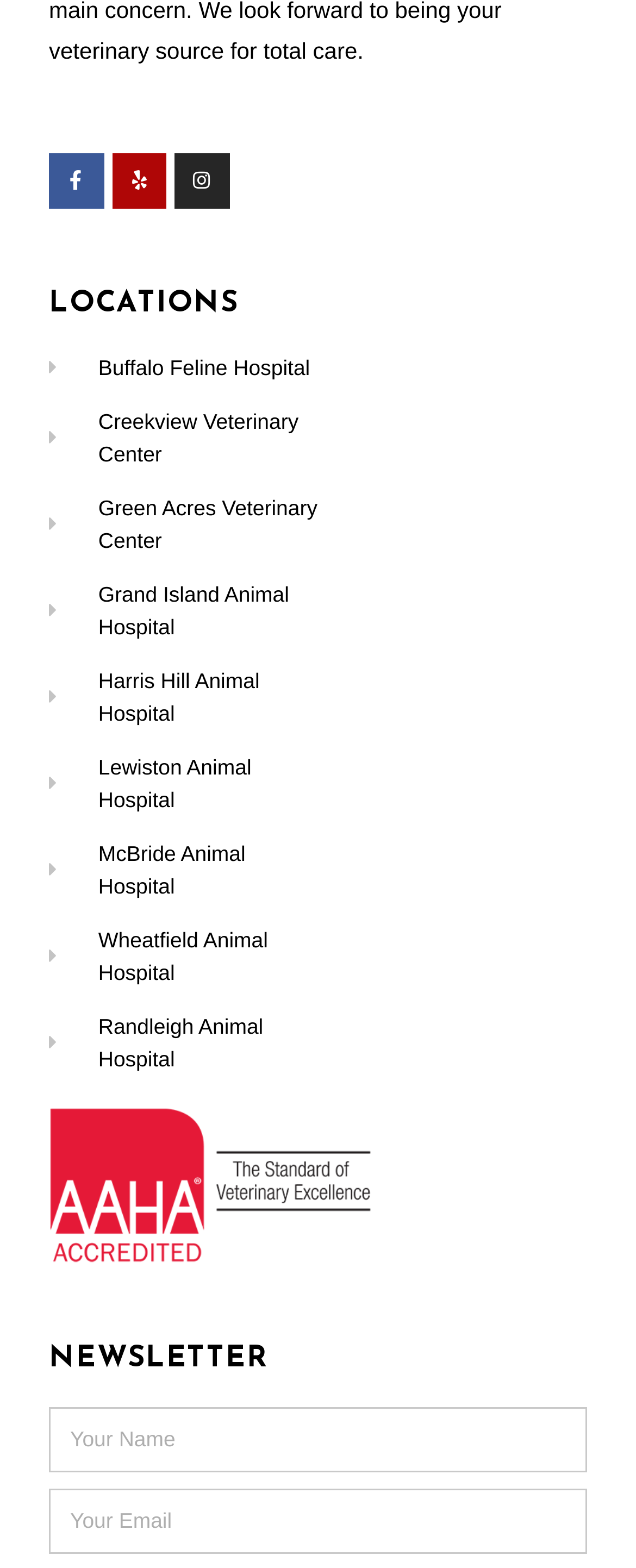Provide the bounding box coordinates of the HTML element described as: "Wheatfield Animal Hospital". The bounding box coordinates should be four float numbers between 0 and 1, i.e., [left, top, right, bottom].

[0.077, 0.59, 0.5, 0.63]